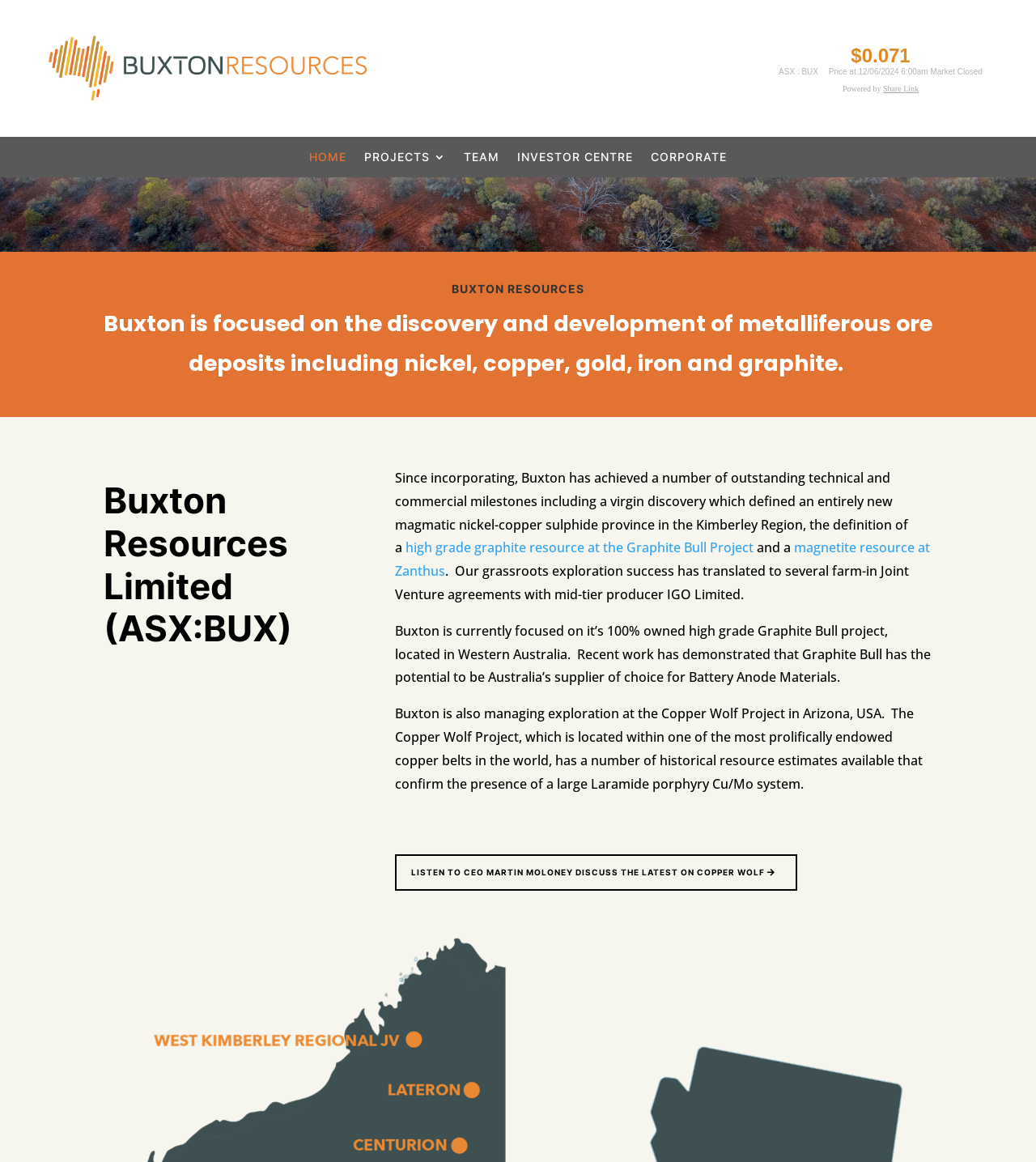Give the bounding box coordinates for this UI element: "Corporate". The coordinates should be four float numbers between 0 and 1, arranged as [left, top, right, bottom].

[0.628, 0.131, 0.702, 0.146]